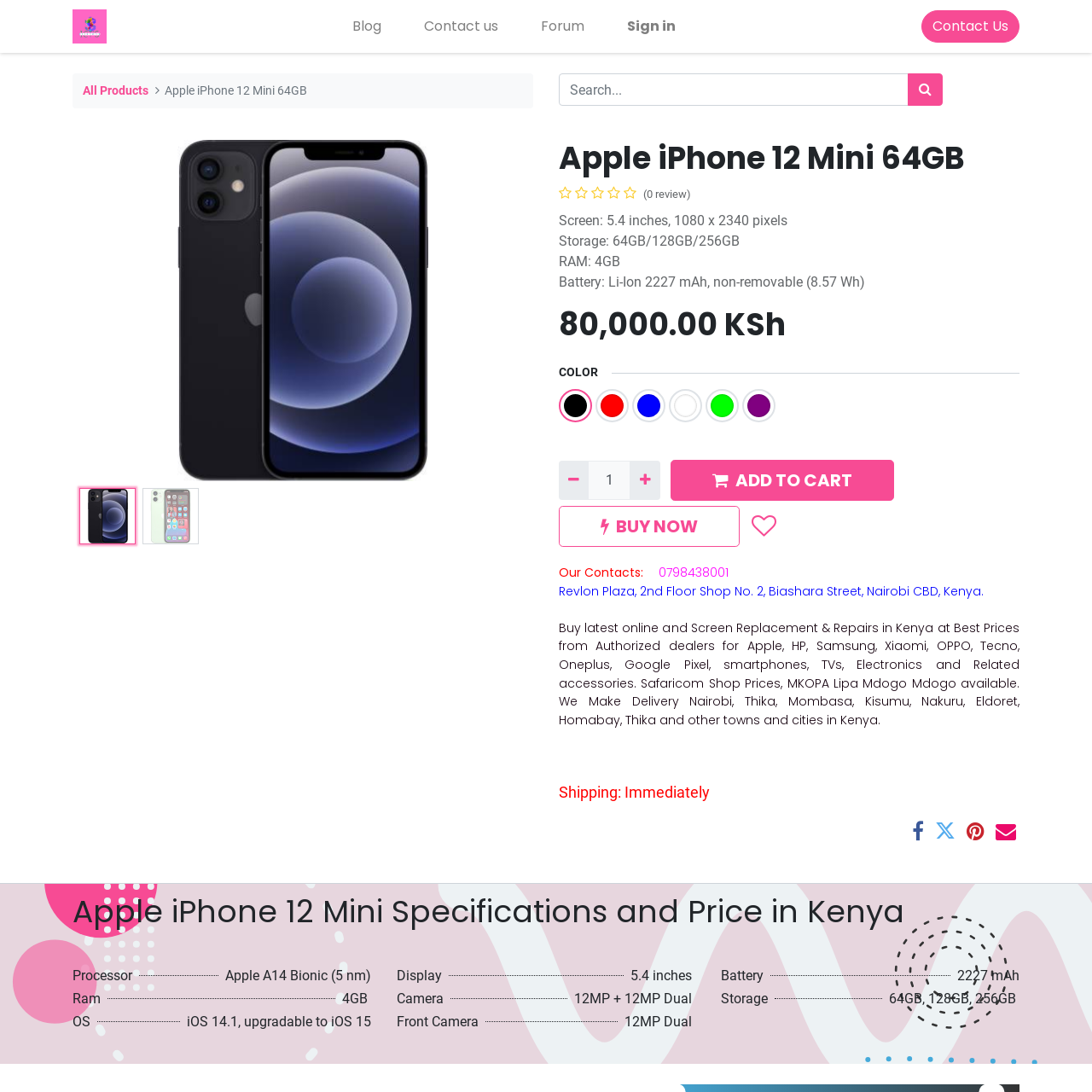Determine the bounding box coordinates of the element's region needed to click to follow the instruction: "Search for something". Provide these coordinates as four float numbers between 0 and 1, formatted as [left, top, right, bottom].

None